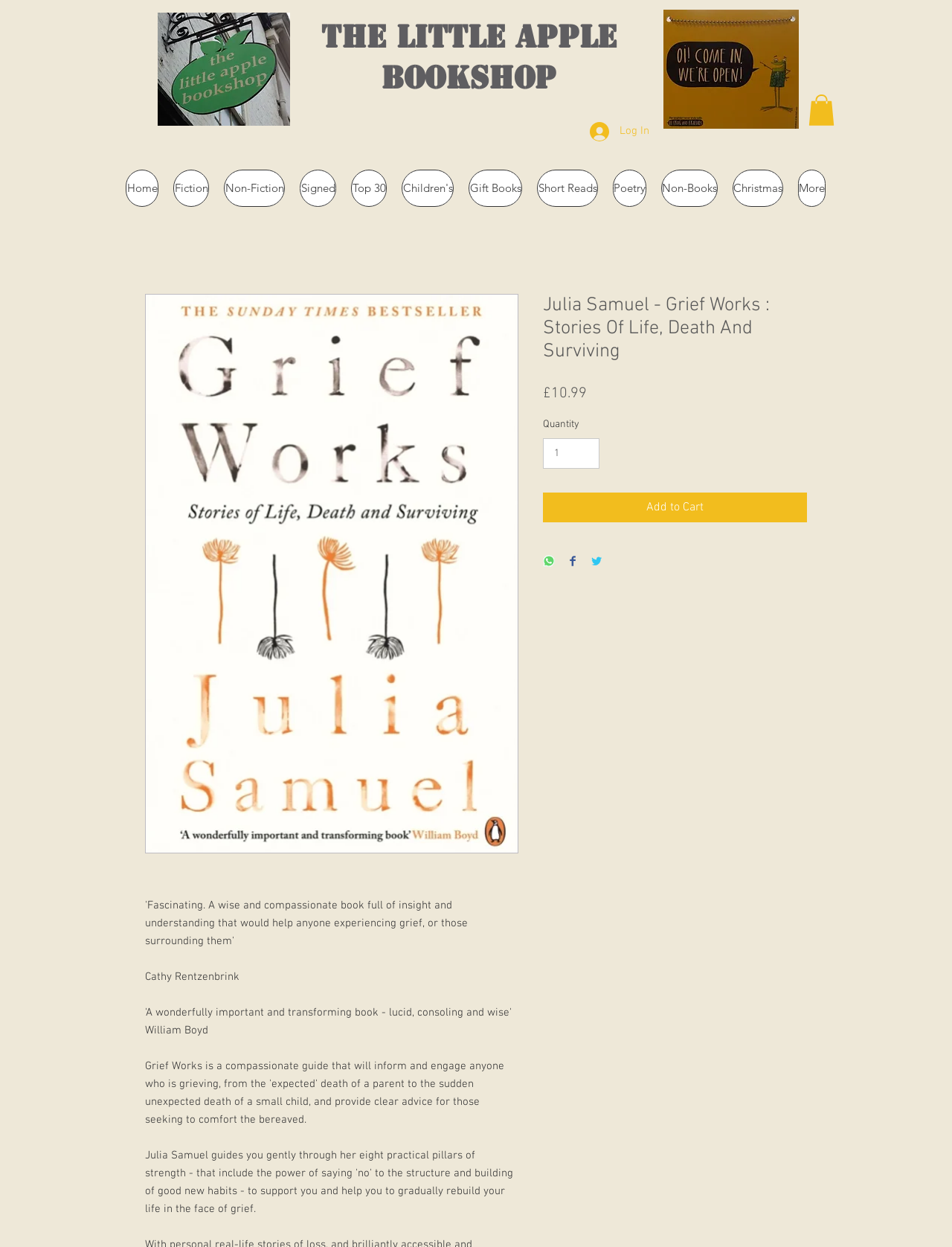Carefully observe the image and respond to the question with a detailed answer:
How can you share the book on social media?

The question asks for how to share the book on social media, which can be found in the button elements with the text 'Share on WhatsApp', 'Share on Facebook', and 'Share on Twitter'.